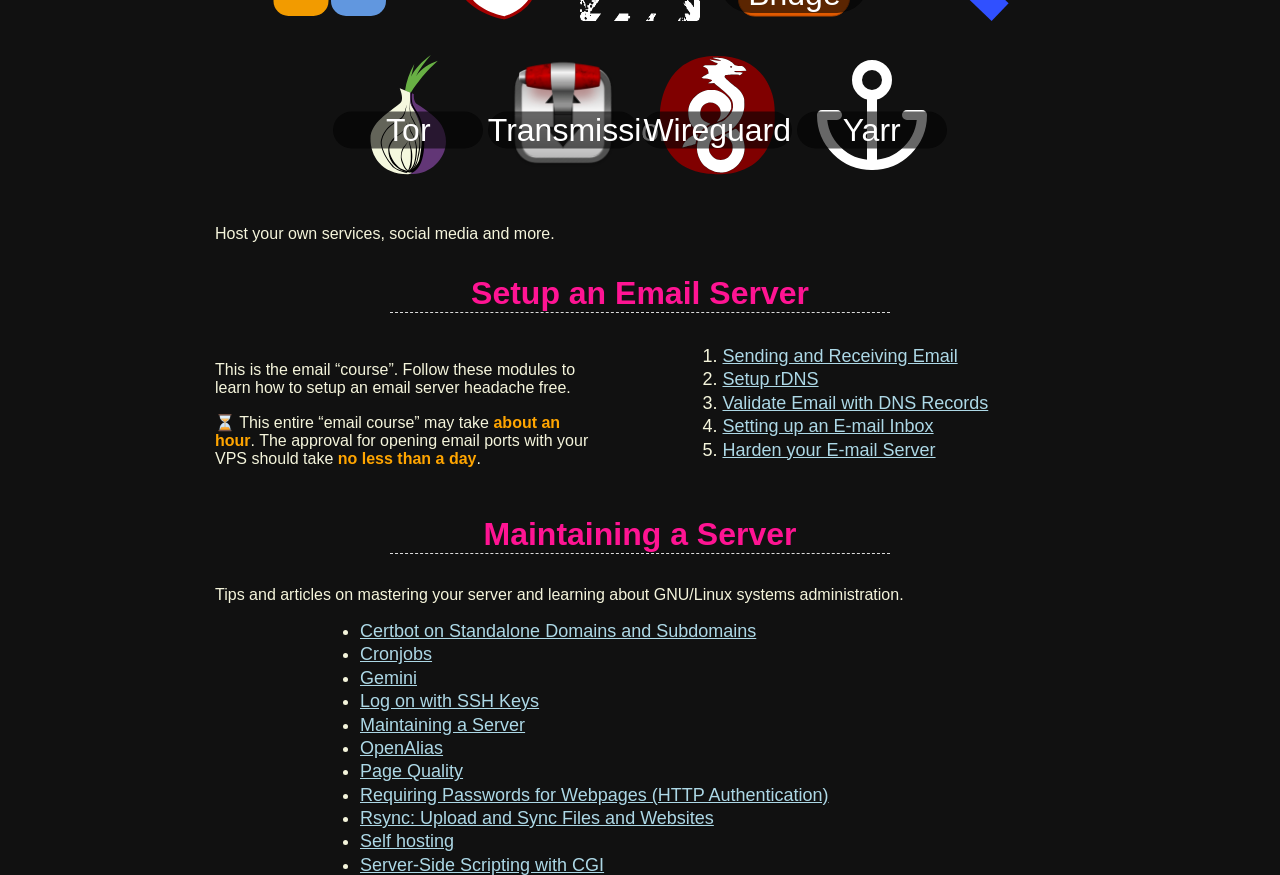Using the image as a reference, answer the following question in as much detail as possible:
What is the main topic of this webpage?

Based on the webpage content, I can see that the main topic is about setting up an email server. The heading 'Setup an Email Server' and the text 'This is the email “course”. Follow these modules to learn how to setup an email server headache free.' suggest that the webpage is focused on guiding users to set up an email server.